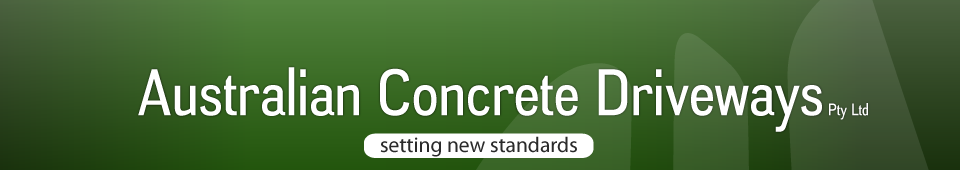What is the company's vision in Melbourne's market?
Answer with a single word or phrase by referring to the visual content.

To be synonymous with superior quality and service